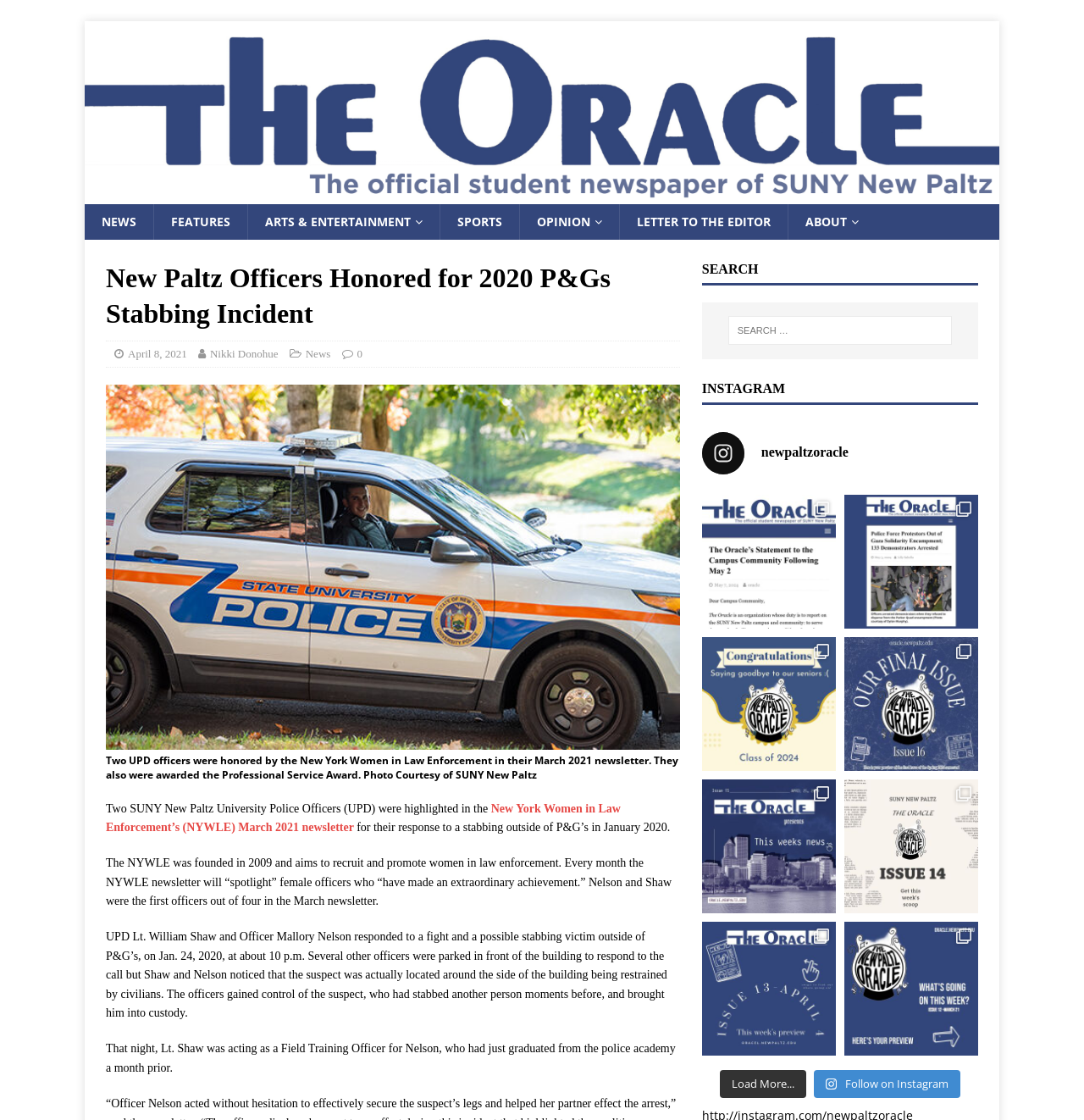Using the information shown in the image, answer the question with as much detail as possible: What is the location of the stabbing incident?

The webpage mentions 'their response to a stabbing outside of P&G’s in January 2020.' which indicates the location of the stabbing incident.